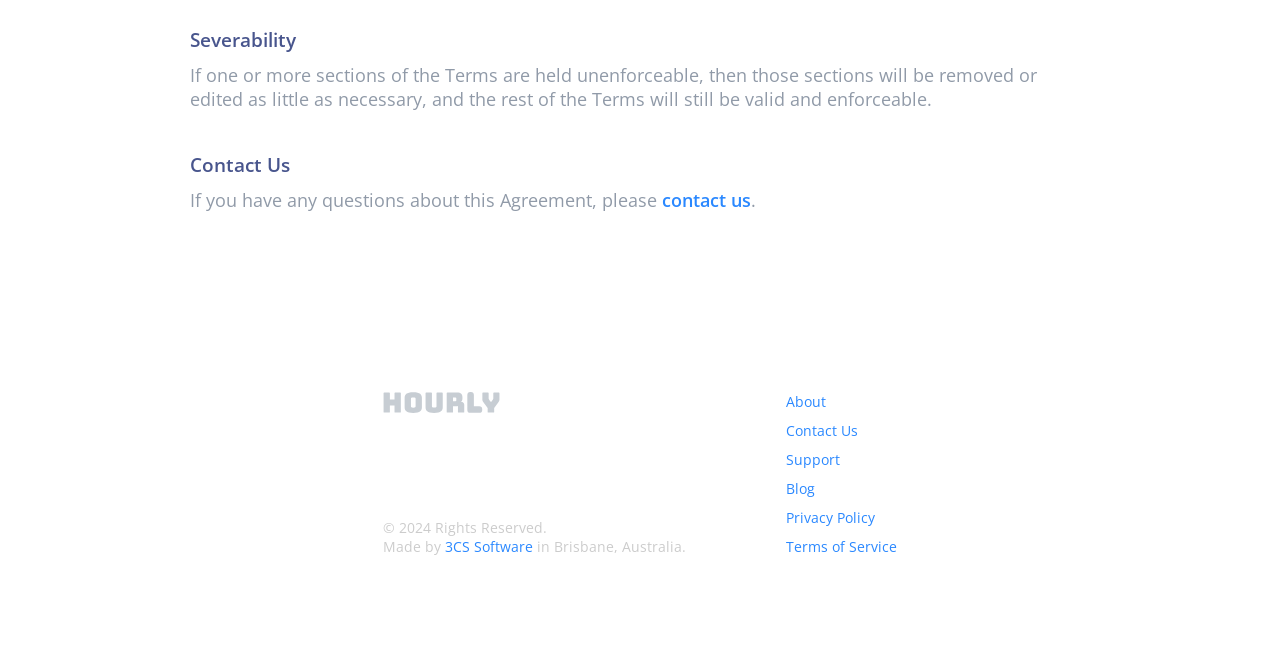Determine the bounding box coordinates for the element that should be clicked to follow this instruction: "click contact us". The coordinates should be given as four float numbers between 0 and 1, in the format [left, top, right, bottom].

[0.517, 0.286, 0.587, 0.323]